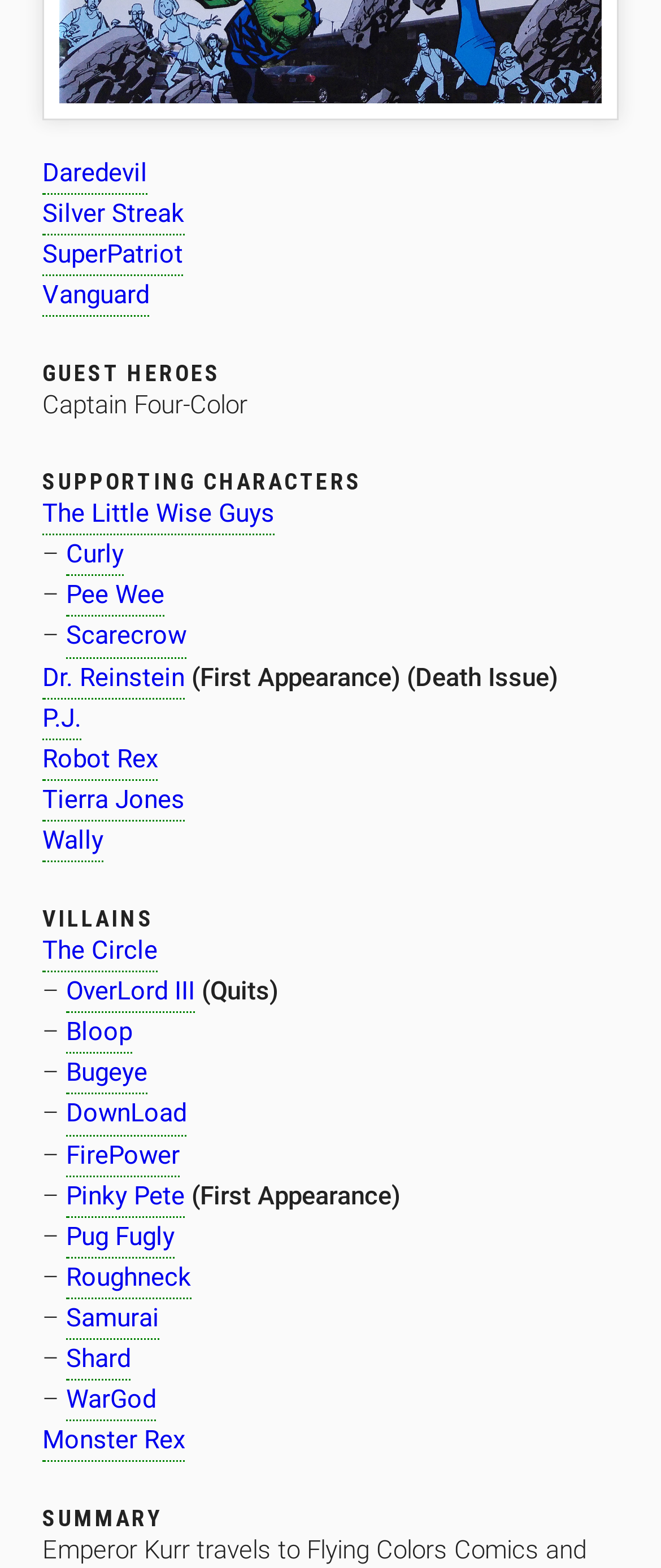Determine the bounding box coordinates of the region I should click to achieve the following instruction: "Read about Dr. Reinstein". Ensure the bounding box coordinates are four float numbers between 0 and 1, i.e., [left, top, right, bottom].

[0.064, 0.42, 0.279, 0.446]